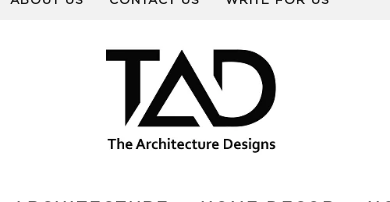Reply to the question with a single word or phrase:
What type of font is used for the full brand name?

Clean, professional